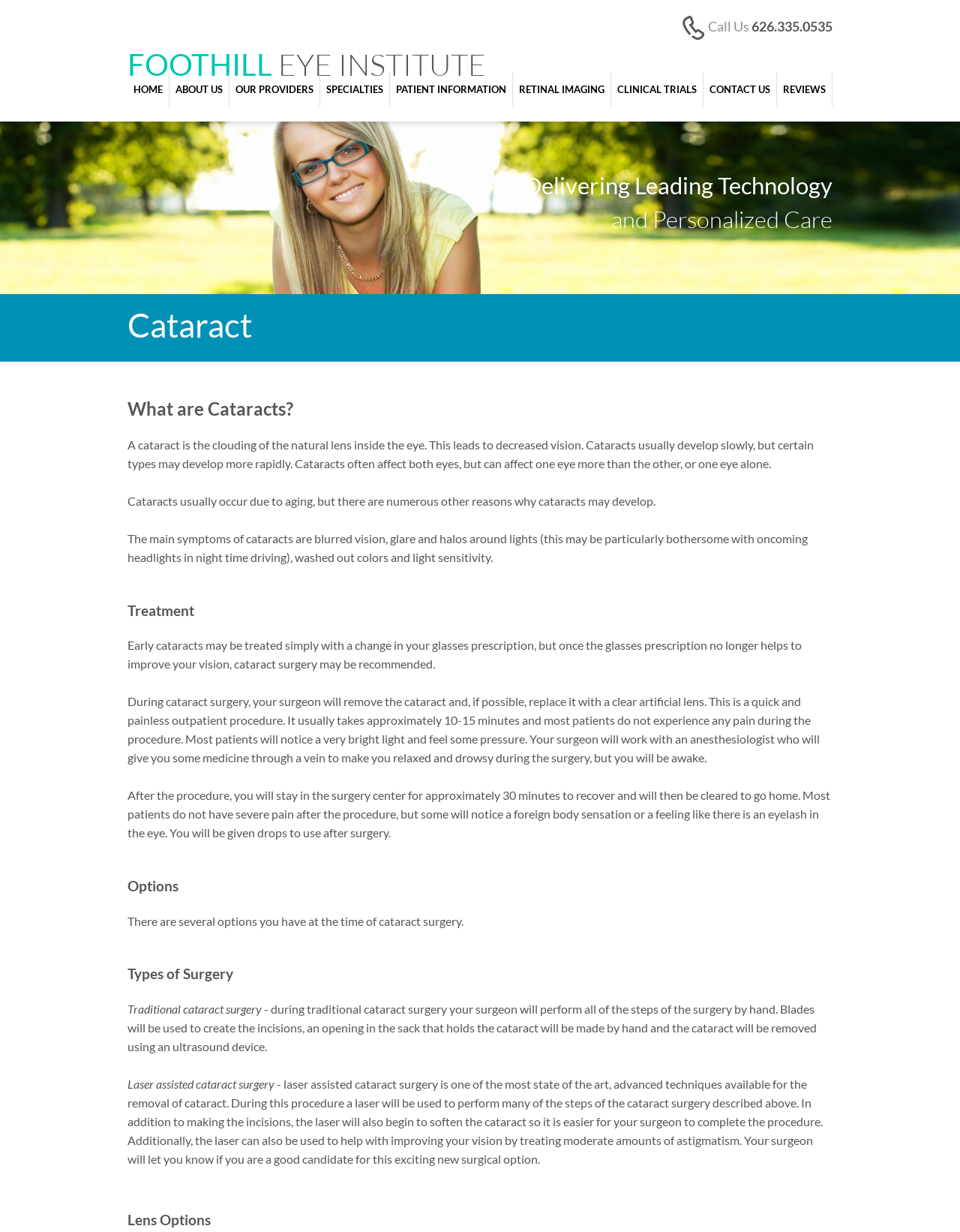Carefully observe the image and respond to the question with a detailed answer:
What is a cataract?

According to the webpage, a cataract is defined as the clouding of the natural lens inside the eye, which leads to decreased vision. This information is provided in the section 'What are Cataracts?'.